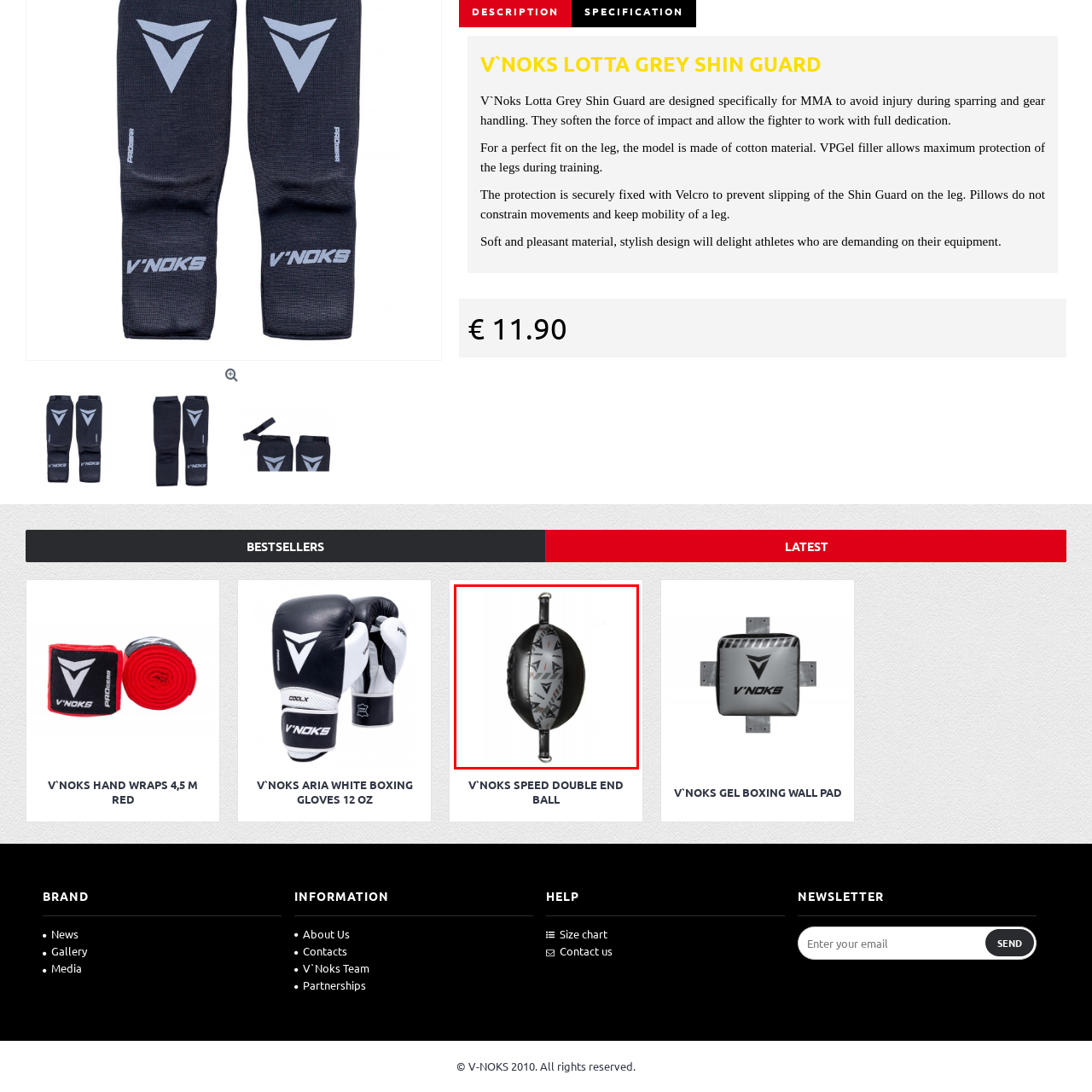What is the color of the geometric pattern on the ball?
View the image highlighted by the red bounding box and provide your answer in a single word or a brief phrase.

Grey